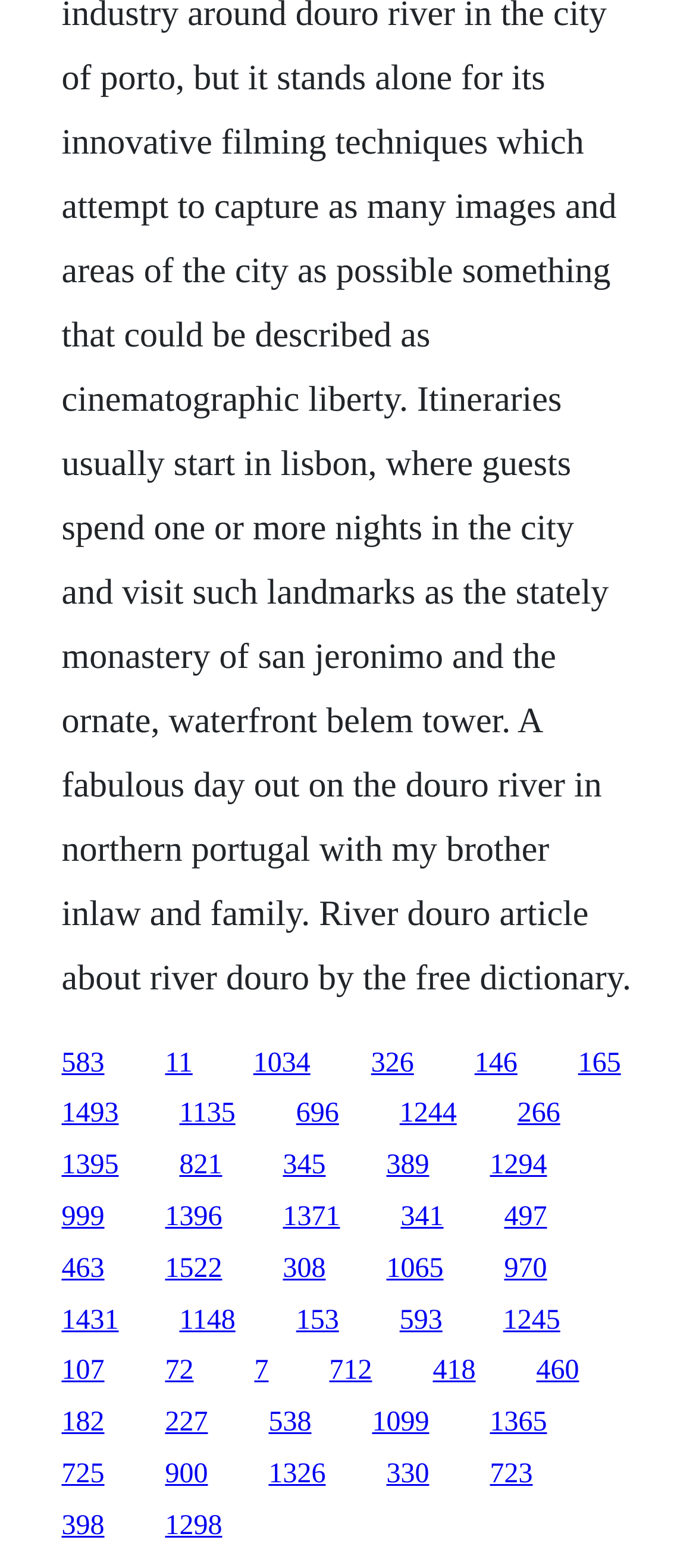Please provide the bounding box coordinates for the element that needs to be clicked to perform the instruction: "click the first link". The coordinates must consist of four float numbers between 0 and 1, formatted as [left, top, right, bottom].

[0.088, 0.668, 0.15, 0.687]